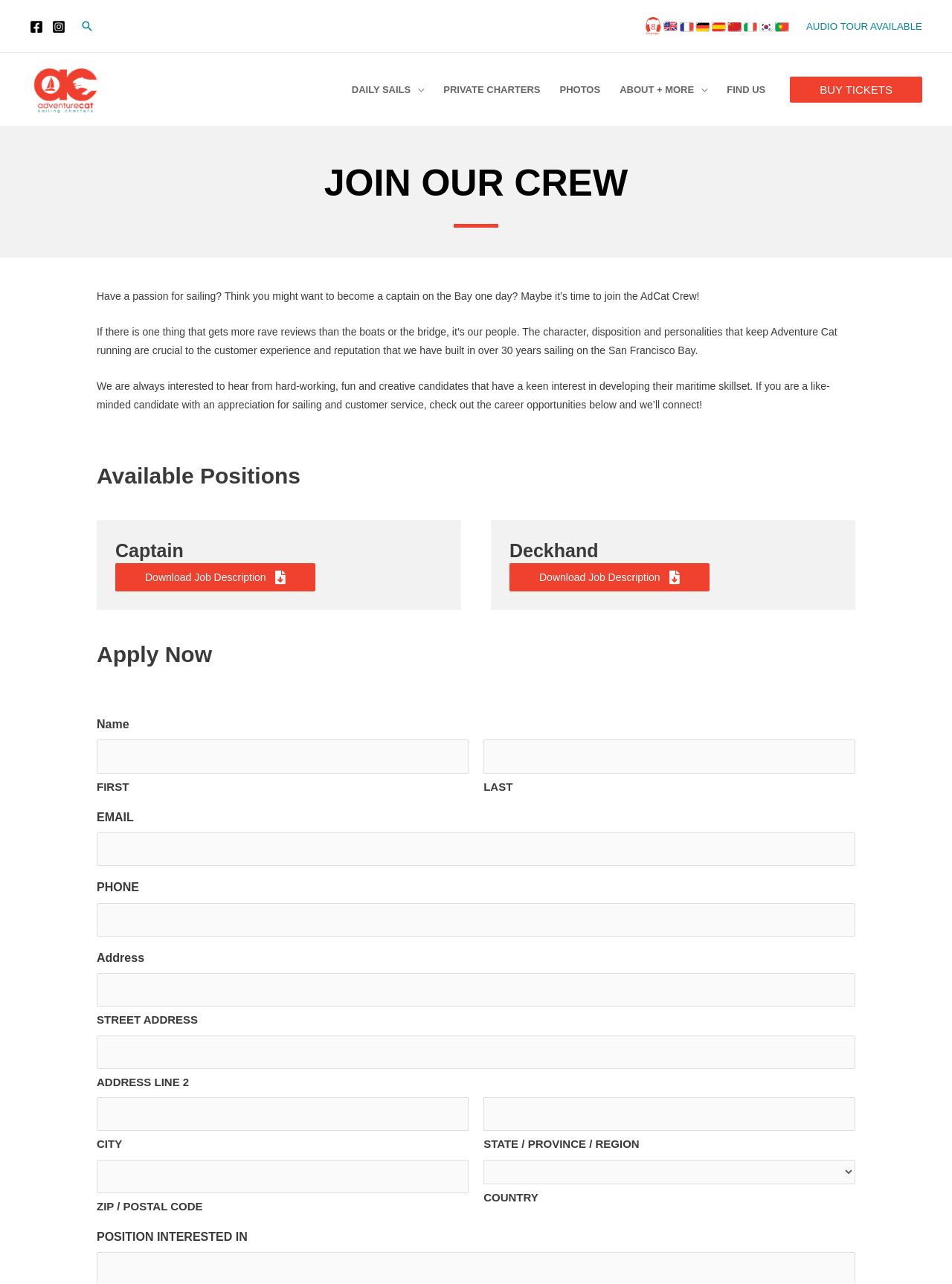Determine the main text heading of the webpage and provide its content.

JOIN OUR CREW